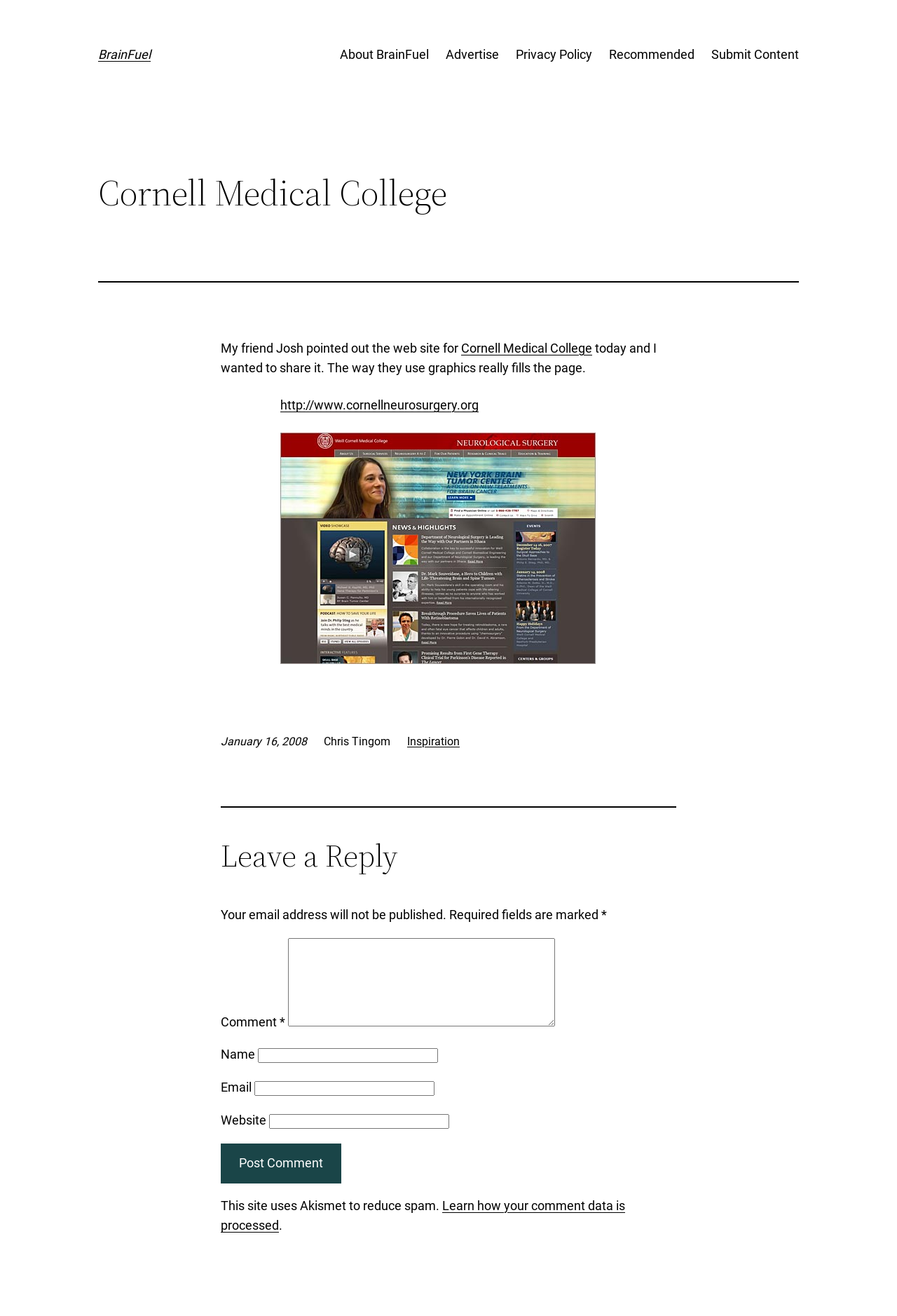Look at the image and answer the question in detail:
What is the purpose of the comment section?

The purpose of the comment section can be inferred from the heading 'Leave a Reply' which is located above the comment form, indicating that users can leave a reply or comment on the post.